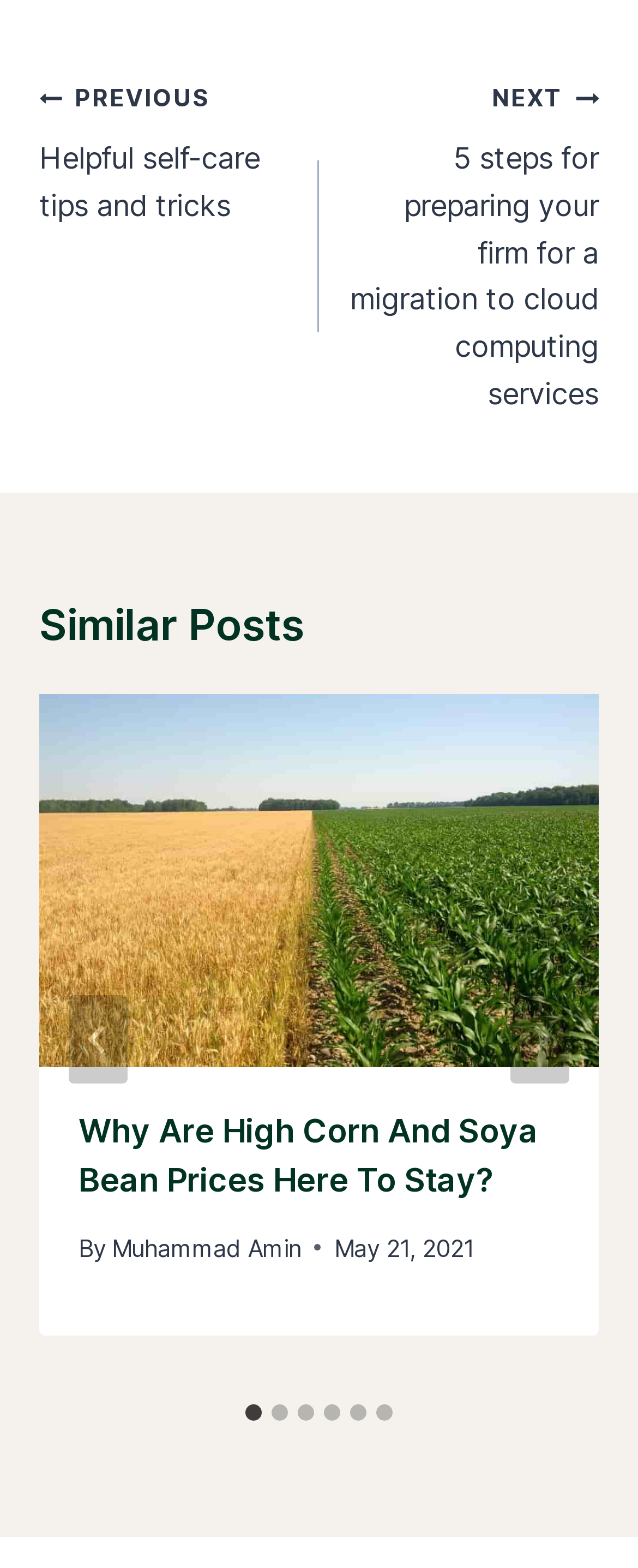Reply to the question with a single word or phrase:
What is the author of the first article in the 'Similar Posts' section?

Muhammad Amin